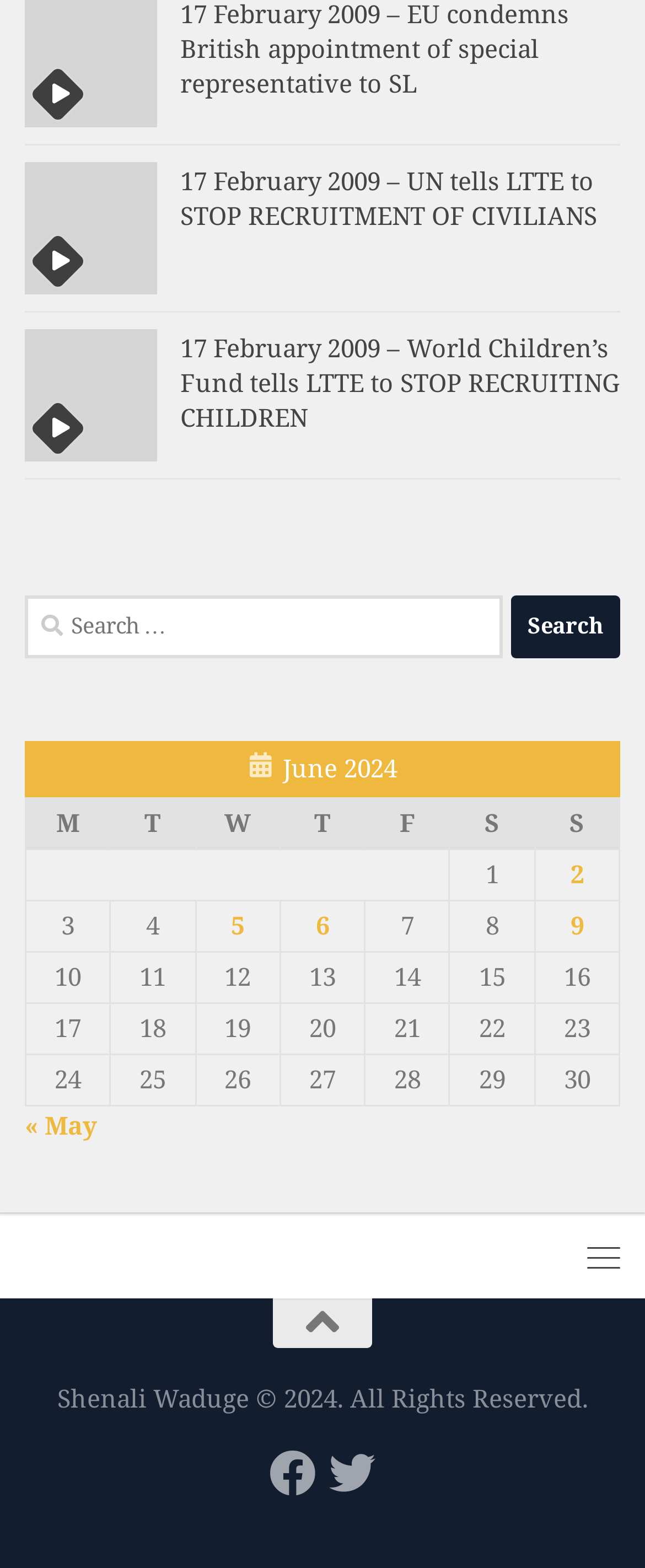Identify the bounding box coordinates of the part that should be clicked to carry out this instruction: "Search for something".

[0.038, 0.38, 0.962, 0.42]